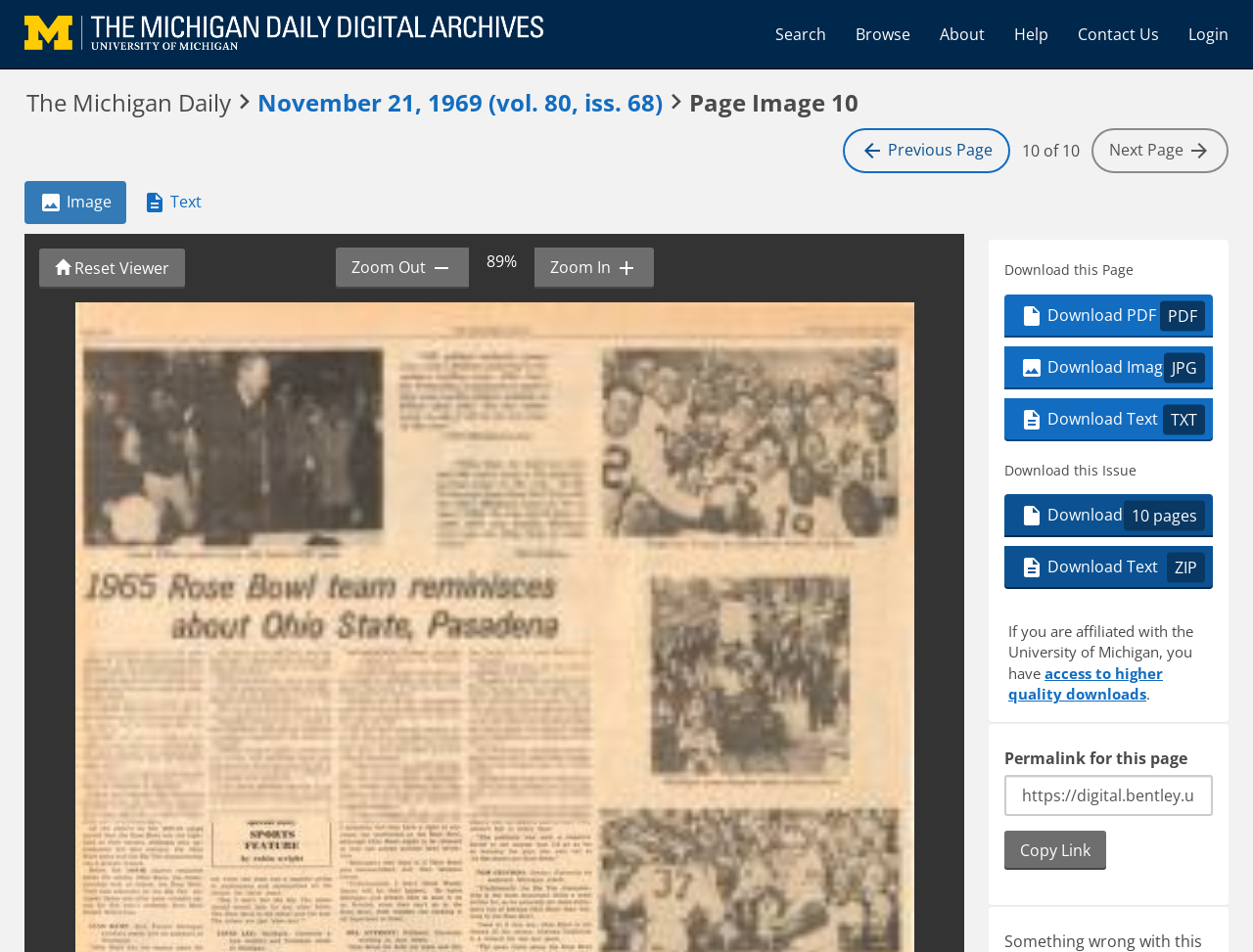What are the available download formats for this page?
Answer with a single word or short phrase according to what you see in the image.

PDF, JPG, TXT